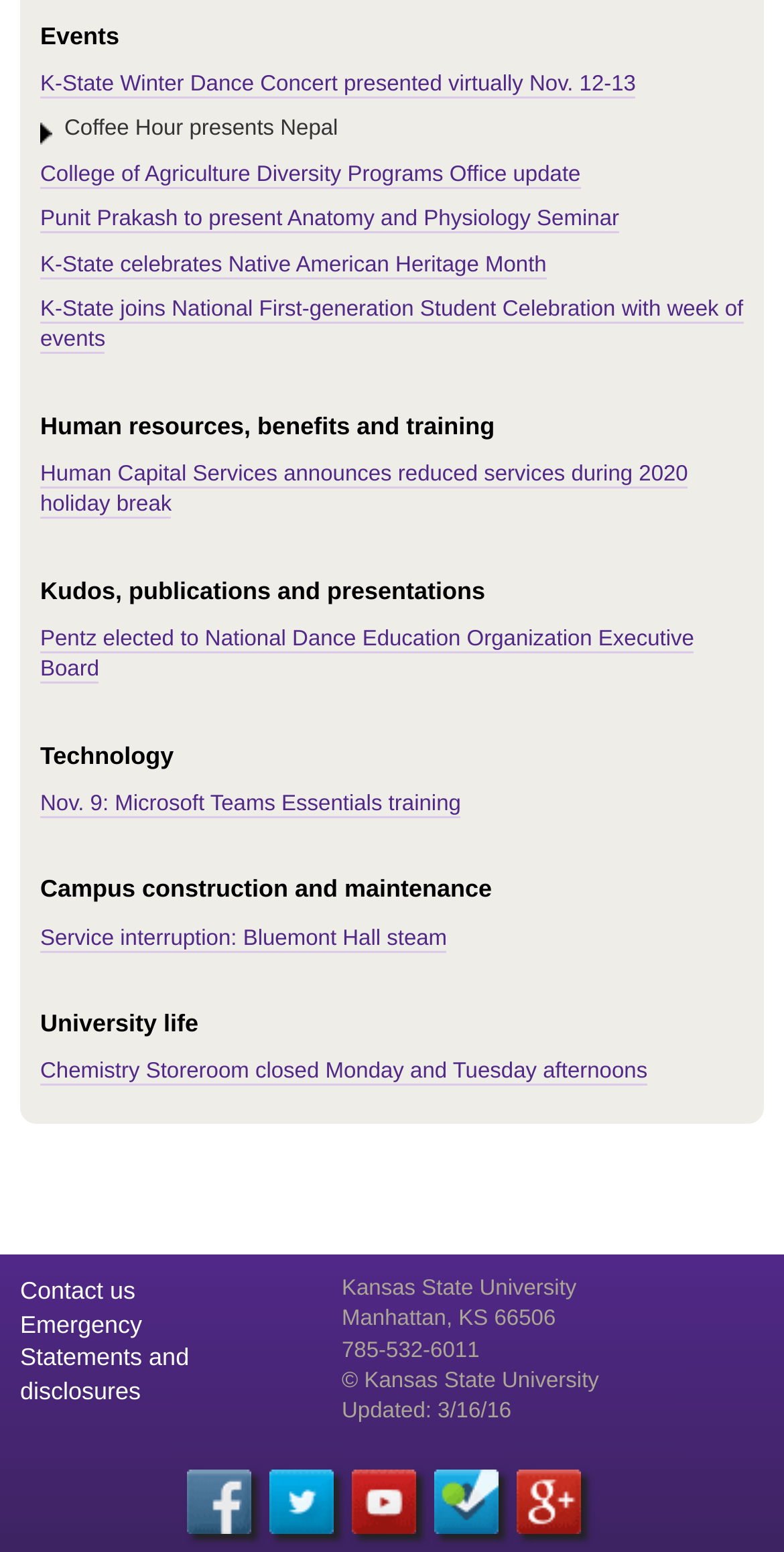Locate the bounding box coordinates of the element that should be clicked to fulfill the instruction: "View the K-State Winter Dance Concert".

[0.051, 0.047, 0.811, 0.063]